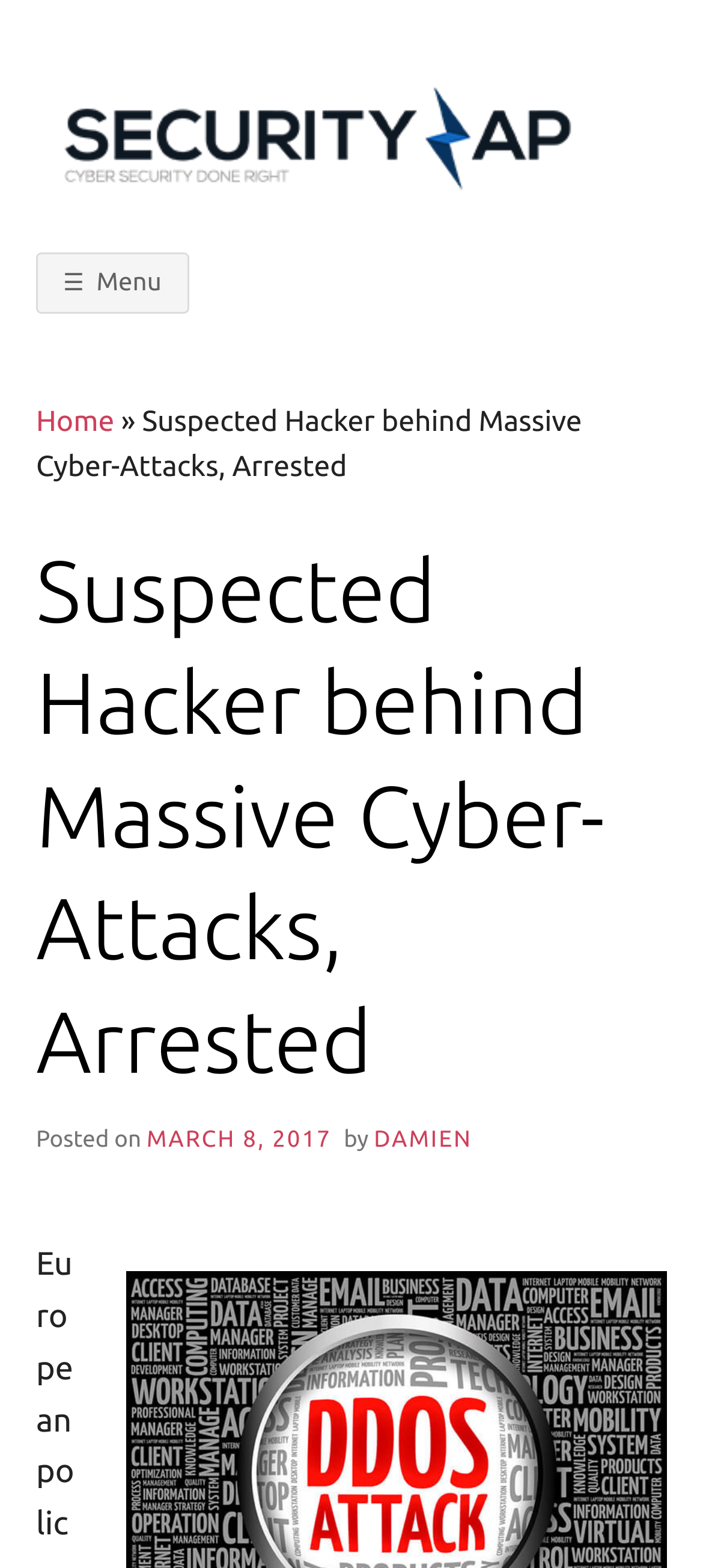Locate the heading on the webpage and return its text.

Suspected Hacker behind Massive Cyber-Attacks, Arrested